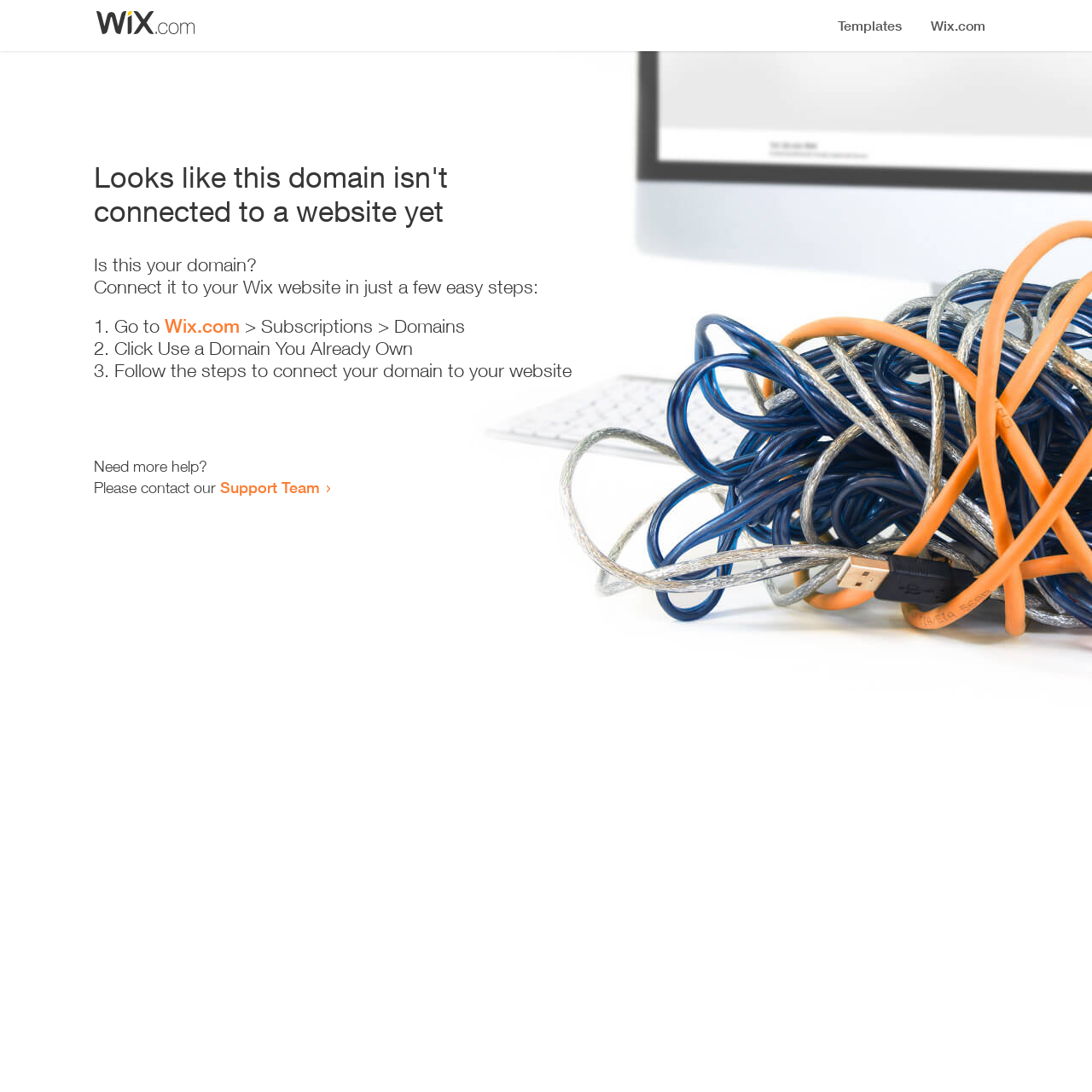Please give a one-word or short phrase response to the following question: 
What is the current status of this domain?

Not connected